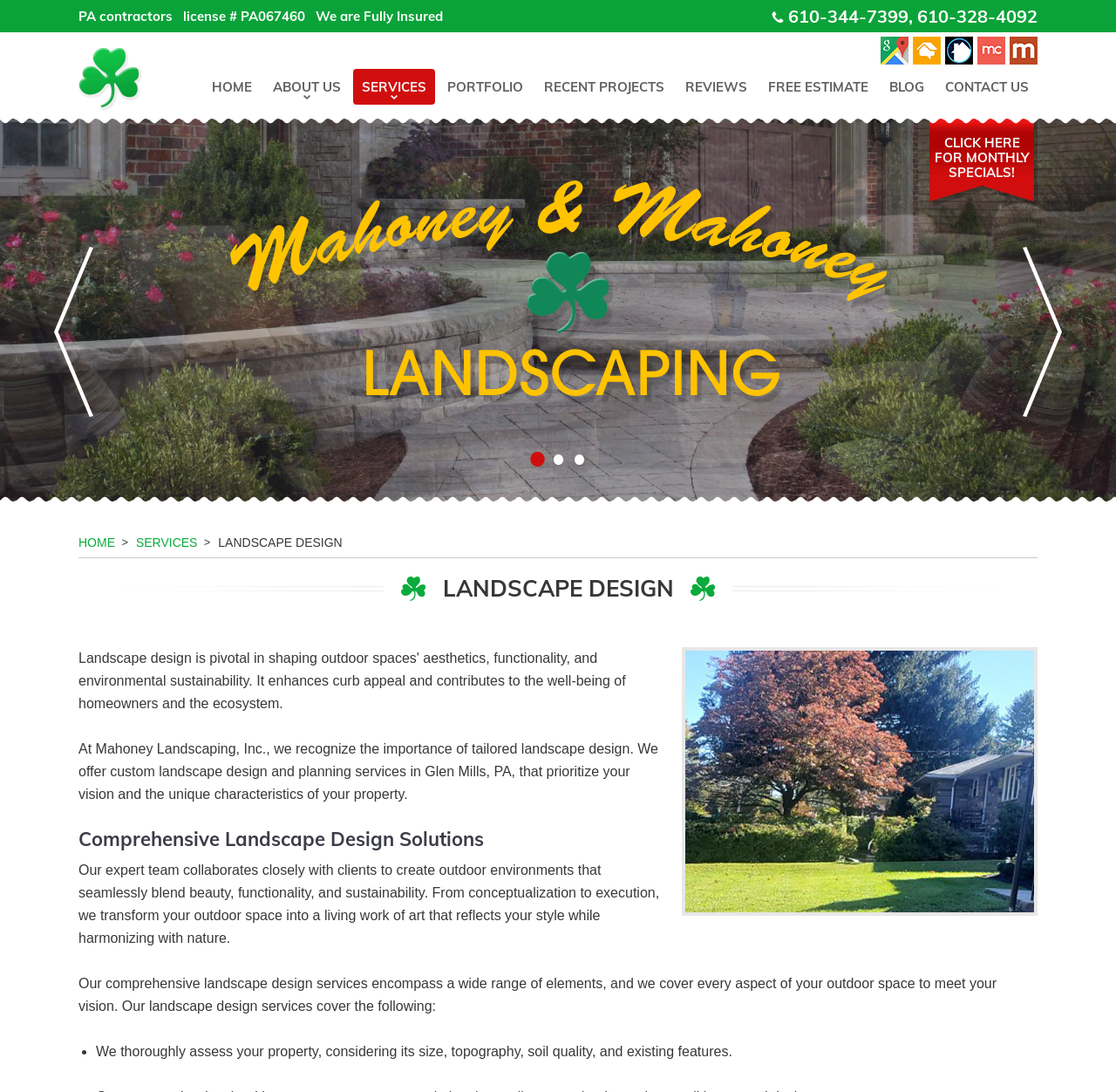Reply to the question with a single word or phrase:
What is the purpose of the company's comprehensive landscape design services?

to create outdoor environments